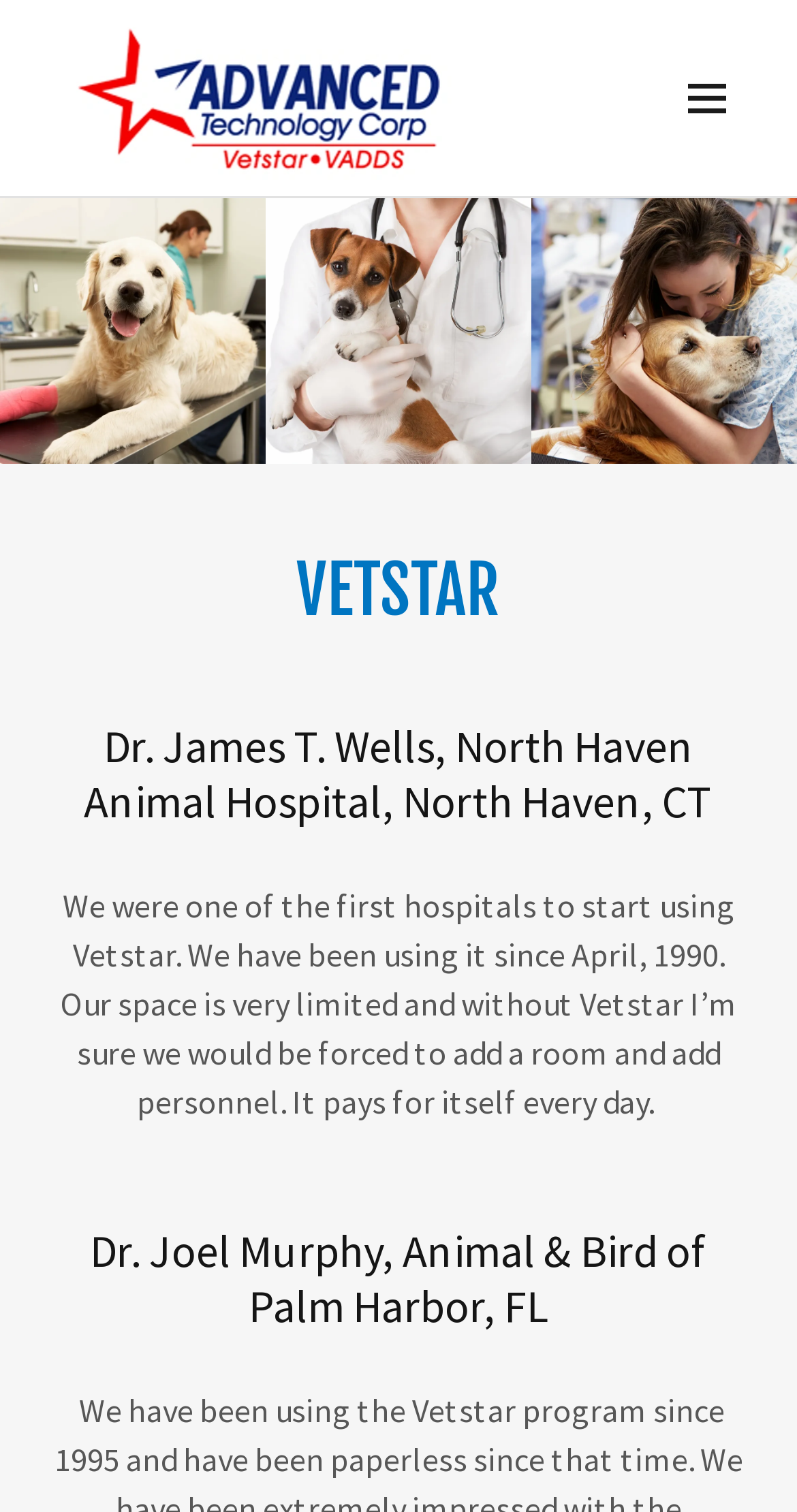Provide your answer in one word or a succinct phrase for the question: 
What is the company mentioned in the link?

Advanced Technology Corp